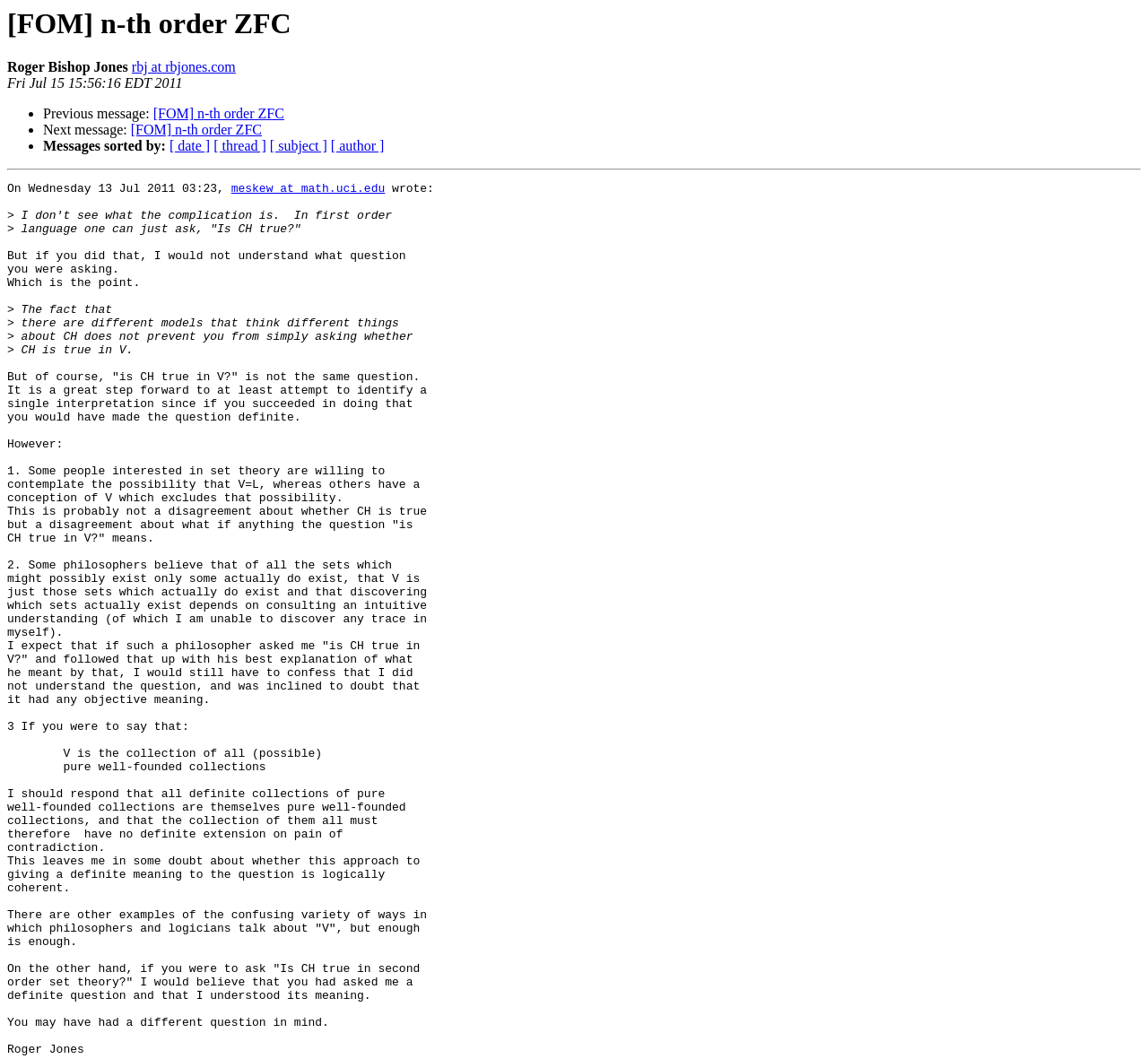Generate a detailed explanation of the webpage's features and information.

This webpage appears to be a discussion forum or email thread related to the topic of n-th order ZFC (Zermelo-Fraenkel set theory with the axiom of choice). At the top of the page, there is a heading with the title "[FOM] n-th order ZFC" and the name "Roger Bishop Jones" followed by an email address. Below this, there is a timestamp indicating when the message was sent.

The main content of the page is a long message from "meskew at math.uci.edu" dated Wednesday, July 13, 2011. The message discusses the concept of CH (Continuum Hypothesis) and its meaning in different contexts. The text is divided into several paragraphs, with some sentences spanning multiple lines.

To the left of the main content, there are several links and list markers arranged vertically, which appear to be navigation links to previous and next messages in the thread, as well as options to sort messages by date, thread, subject, or author.

The overall layout of the page is simple and text-heavy, with no images or other multimedia elements. The focus is on the discussion and exchange of ideas related to the topic of n-th order ZFC.